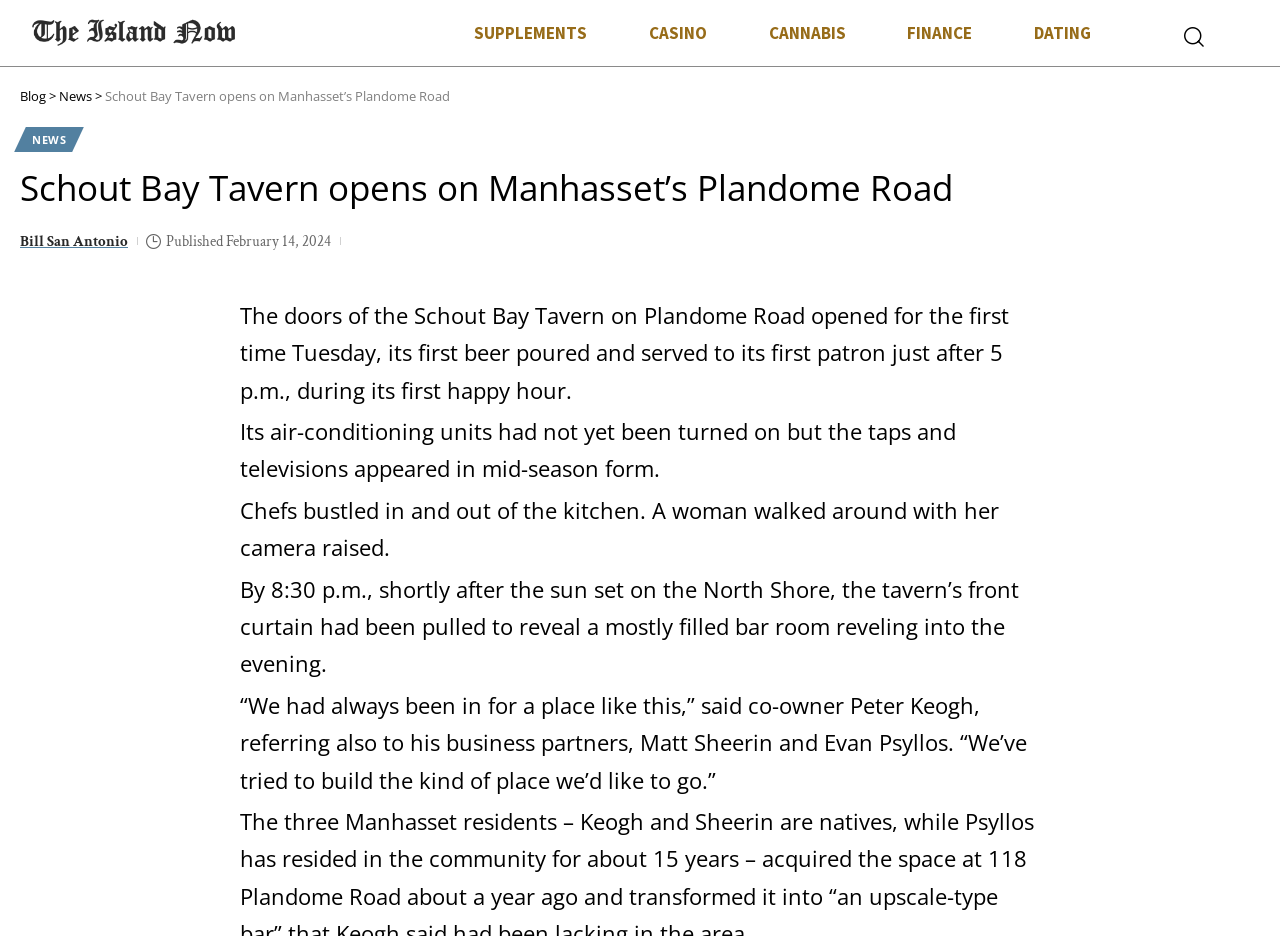Identify the coordinates of the bounding box for the element that must be clicked to accomplish the instruction: "Go to the 'CASINO' page".

[0.483, 0.011, 0.576, 0.06]